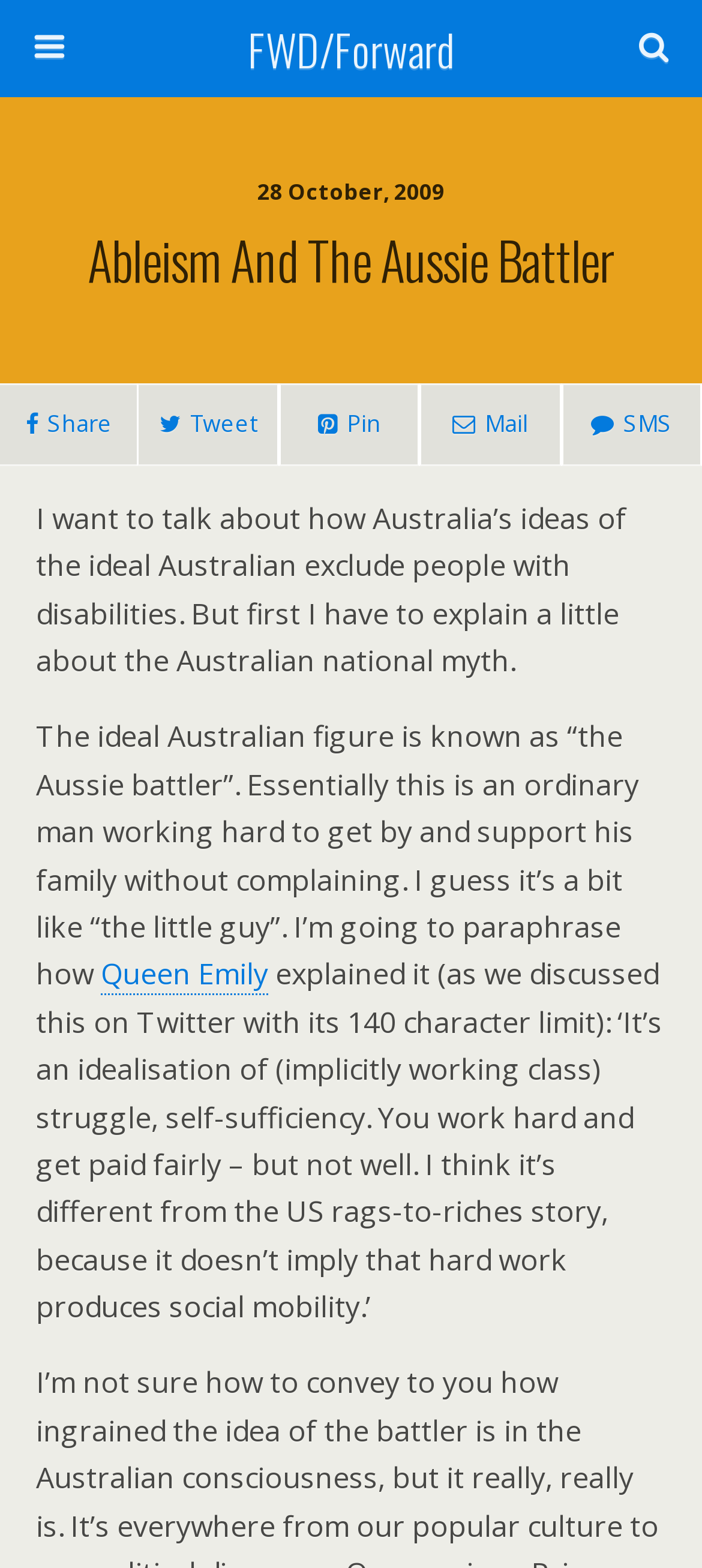Please locate the bounding box coordinates of the element's region that needs to be clicked to follow the instruction: "Visit the Queen Emily link". The bounding box coordinates should be provided as four float numbers between 0 and 1, i.e., [left, top, right, bottom].

[0.144, 0.609, 0.382, 0.635]